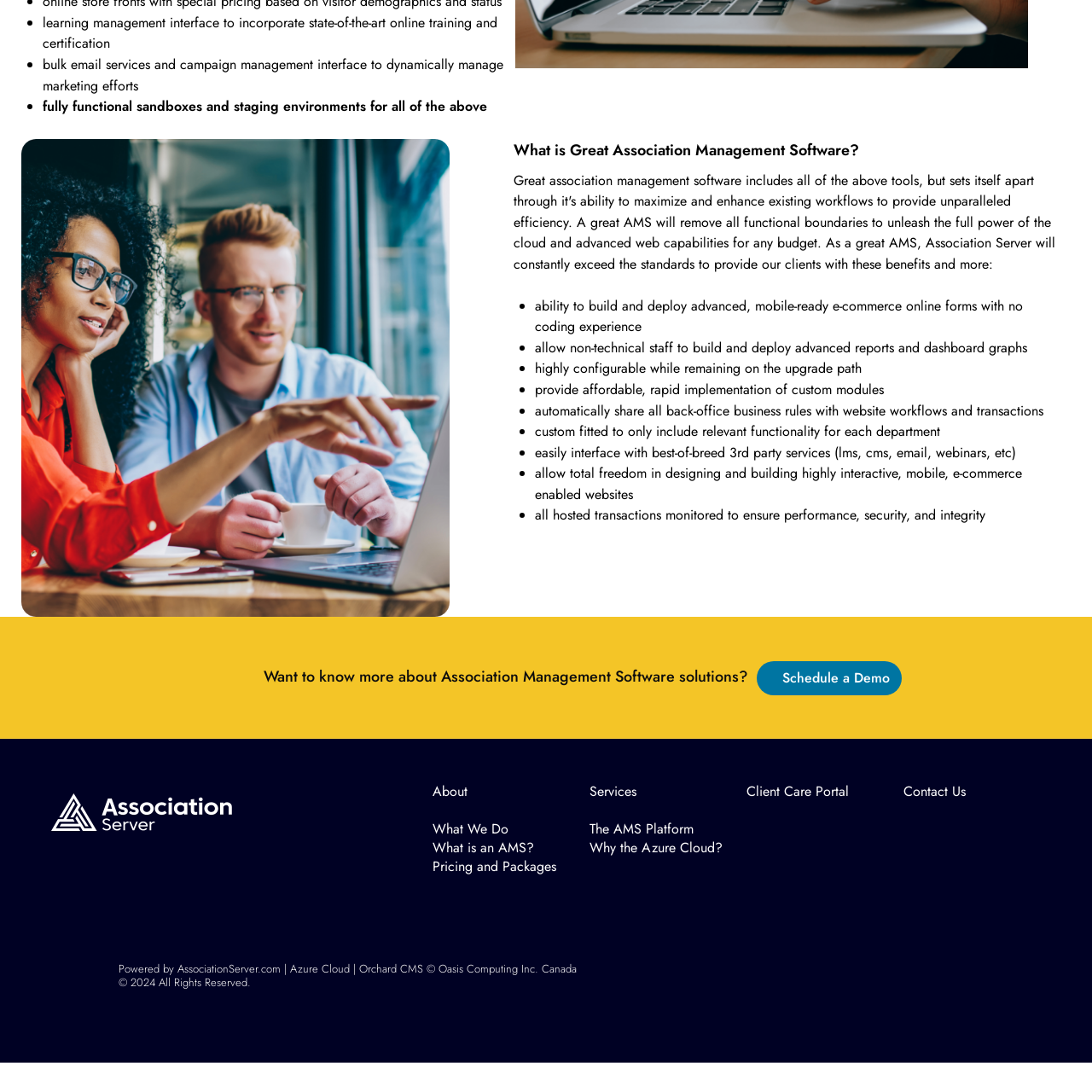Please identify the bounding box coordinates of the clickable region that I should interact with to perform the following instruction: "Check Shipping & Returns". The coordinates should be expressed as four float numbers between 0 and 1, i.e., [left, top, right, bottom].

None